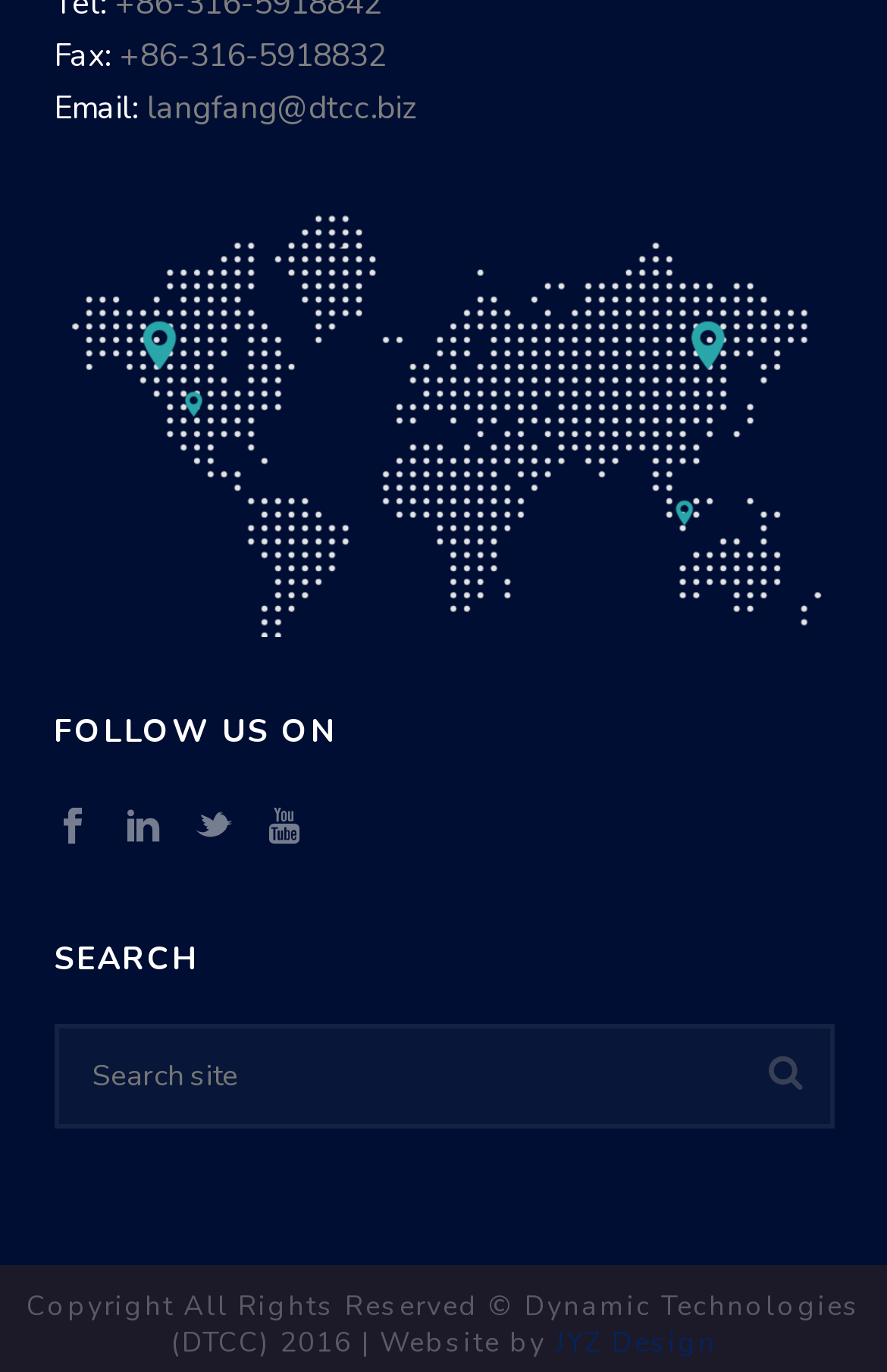What year is the copyright for?
Please look at the screenshot and answer using one word or phrase.

2016